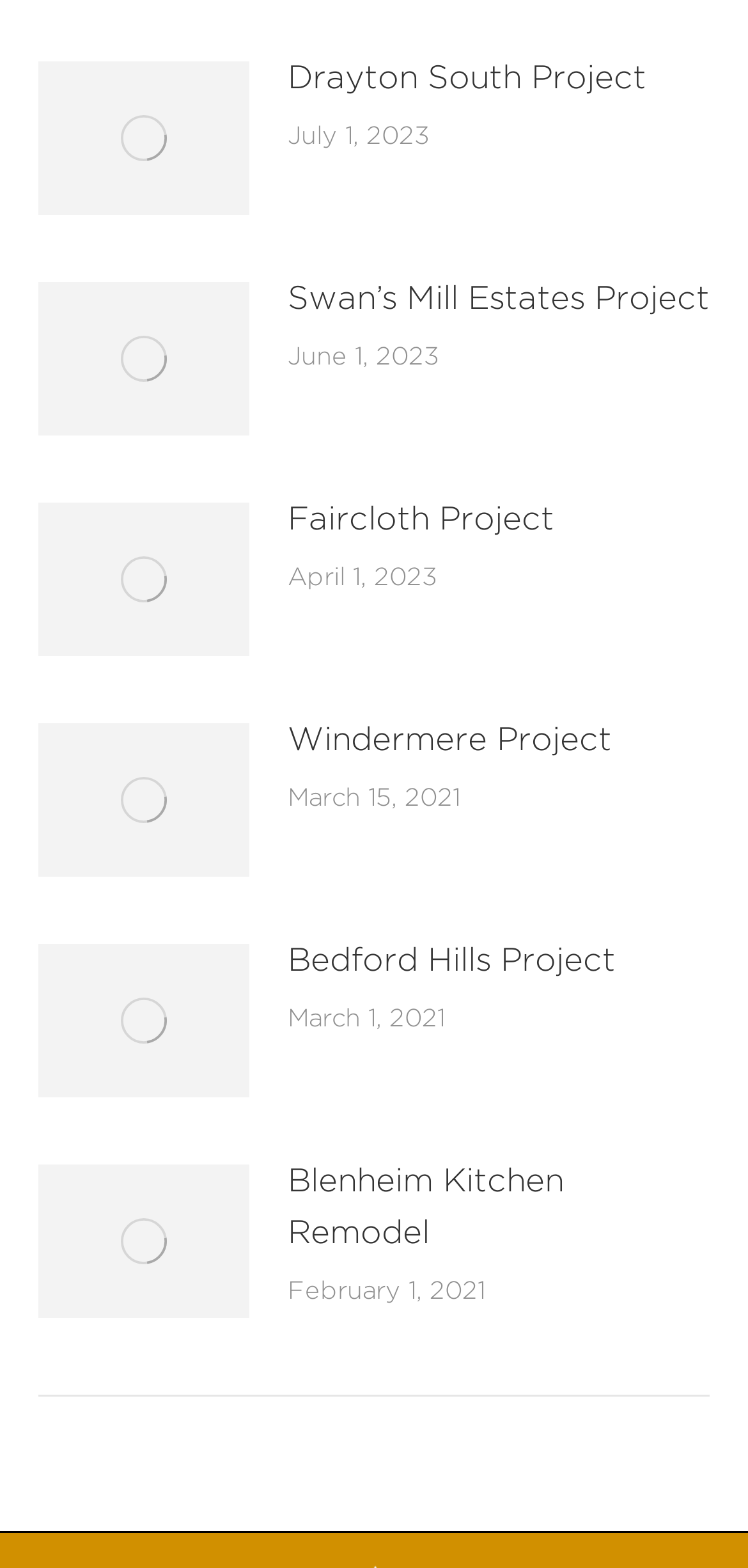Pinpoint the bounding box coordinates of the area that should be clicked to complete the following instruction: "view Windermere Project". The coordinates must be given as four float numbers between 0 and 1, i.e., [left, top, right, bottom].

[0.385, 0.455, 0.818, 0.488]